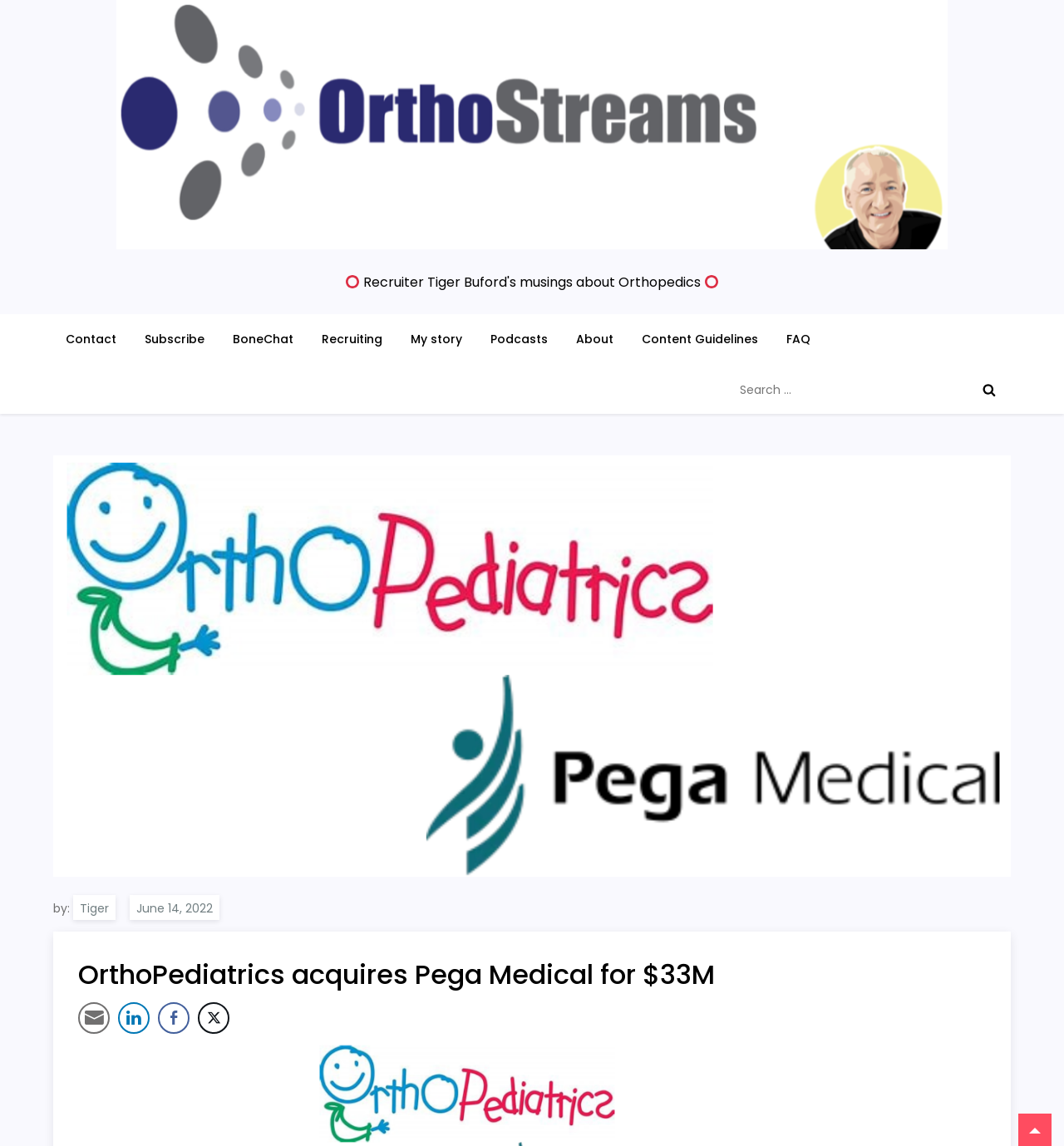Find the bounding box coordinates for the element that must be clicked to complete the instruction: "Go to the About page". The coordinates should be four float numbers between 0 and 1, indicated as [left, top, right, bottom].

[0.53, 0.274, 0.588, 0.318]